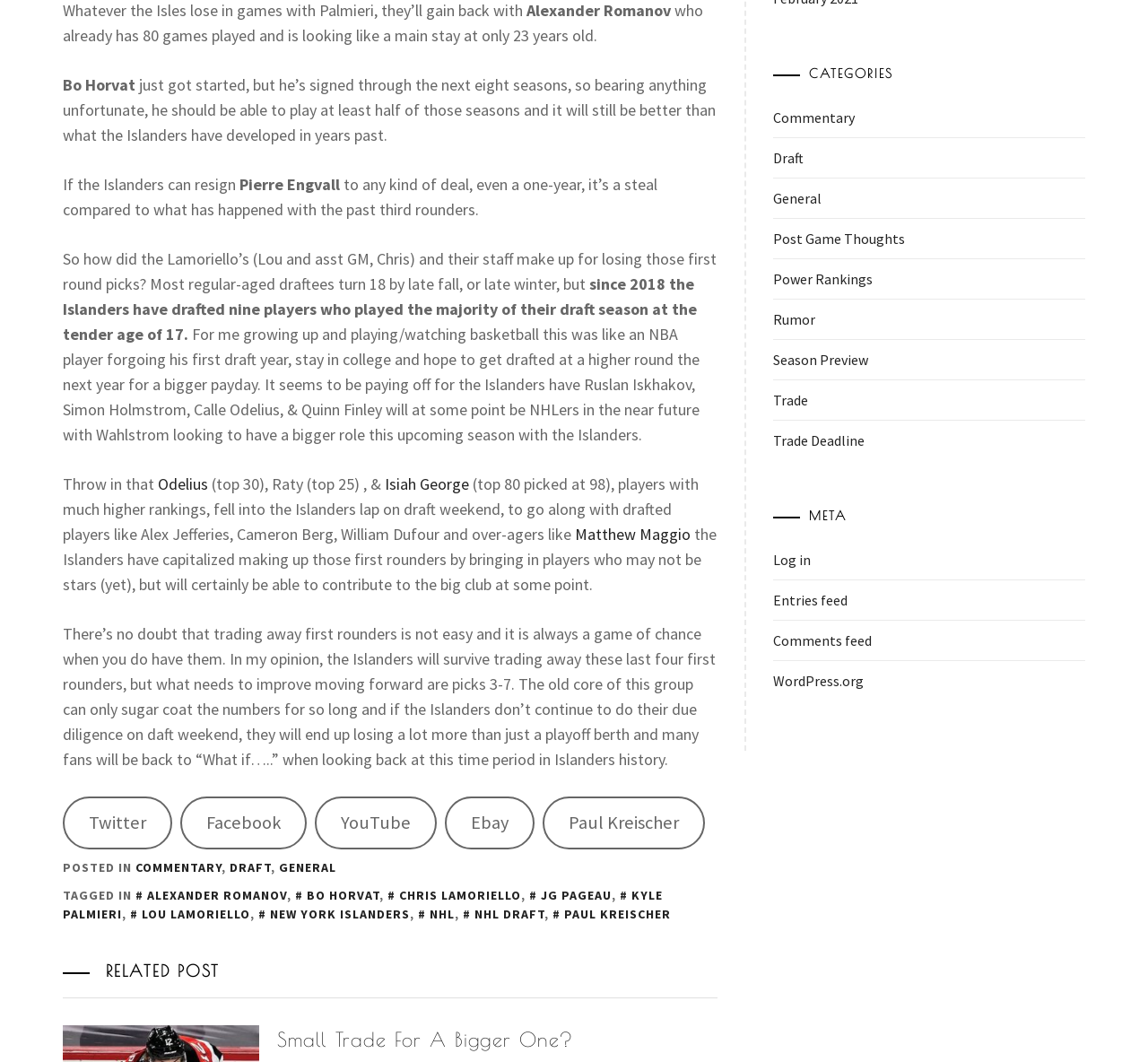Locate the bounding box coordinates of the area you need to click to fulfill this instruction: 'Visit the category 'Commentary''. The coordinates must be in the form of four float numbers ranging from 0 to 1: [left, top, right, bottom].

[0.673, 0.102, 0.744, 0.119]